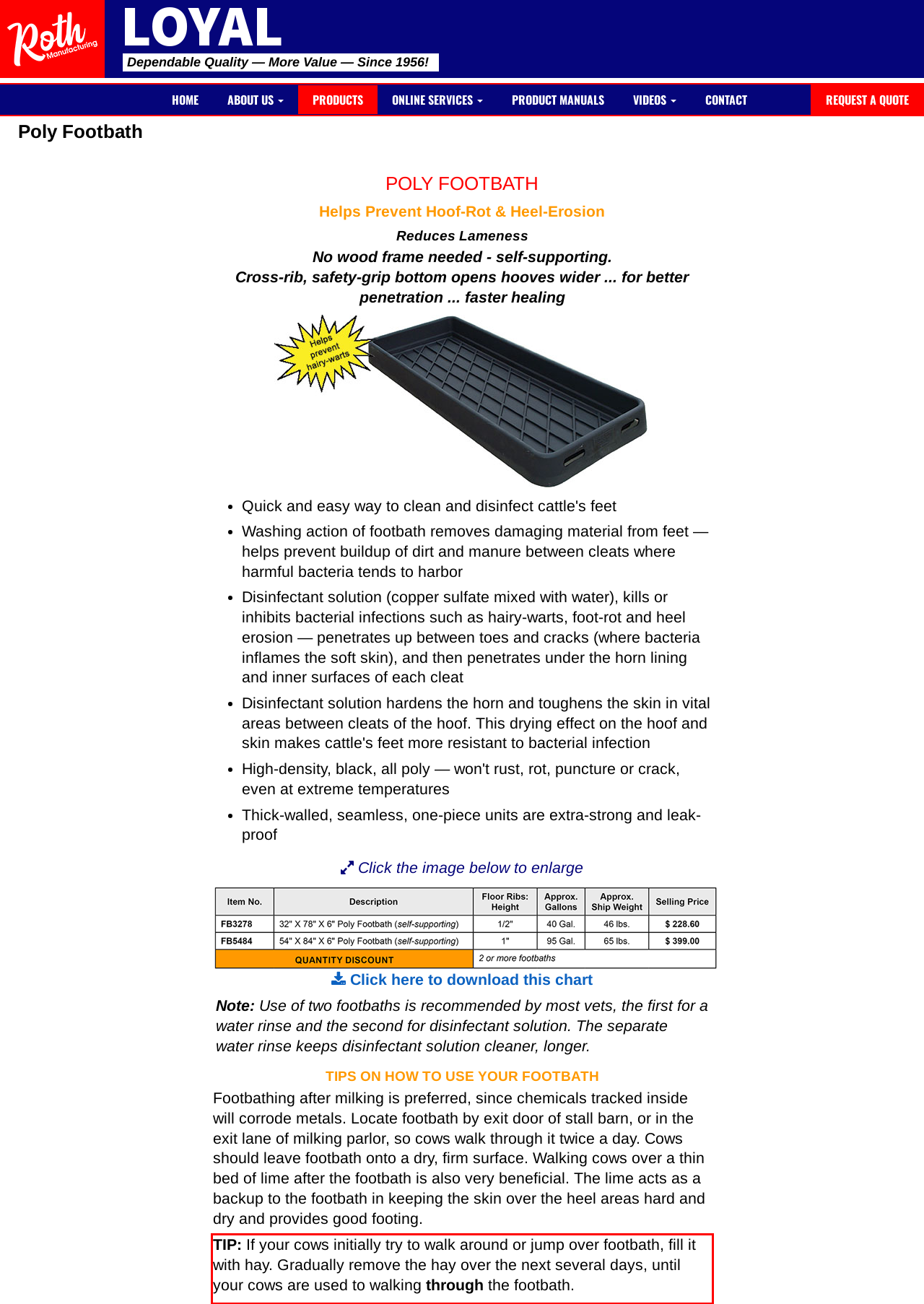With the provided screenshot of a webpage, locate the red bounding box and perform OCR to extract the text content inside it.

TIP: If your cows initially try to walk around or jump over footbath, fill it with hay. Gradually remove the hay over the next several days, until your cows are used to walking through the footbath.